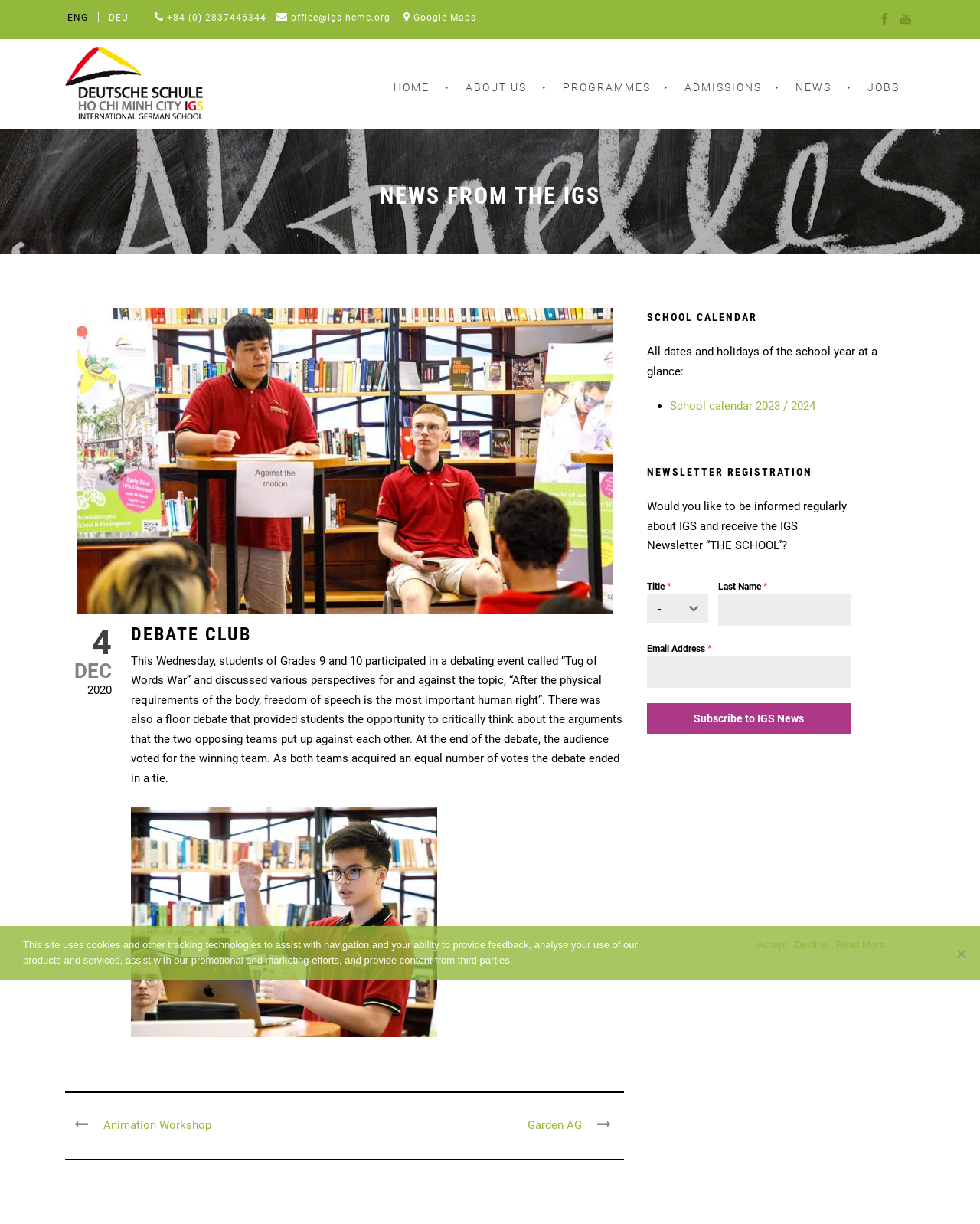What is the purpose of the newsletter registration section?
Examine the webpage screenshot and provide an in-depth answer to the question.

The newsletter registration section is located at the bottom of the webpage, and it allows users to register to receive the IGS Newsletter 'THE SCHOOL' by providing their title, last name, and email address.